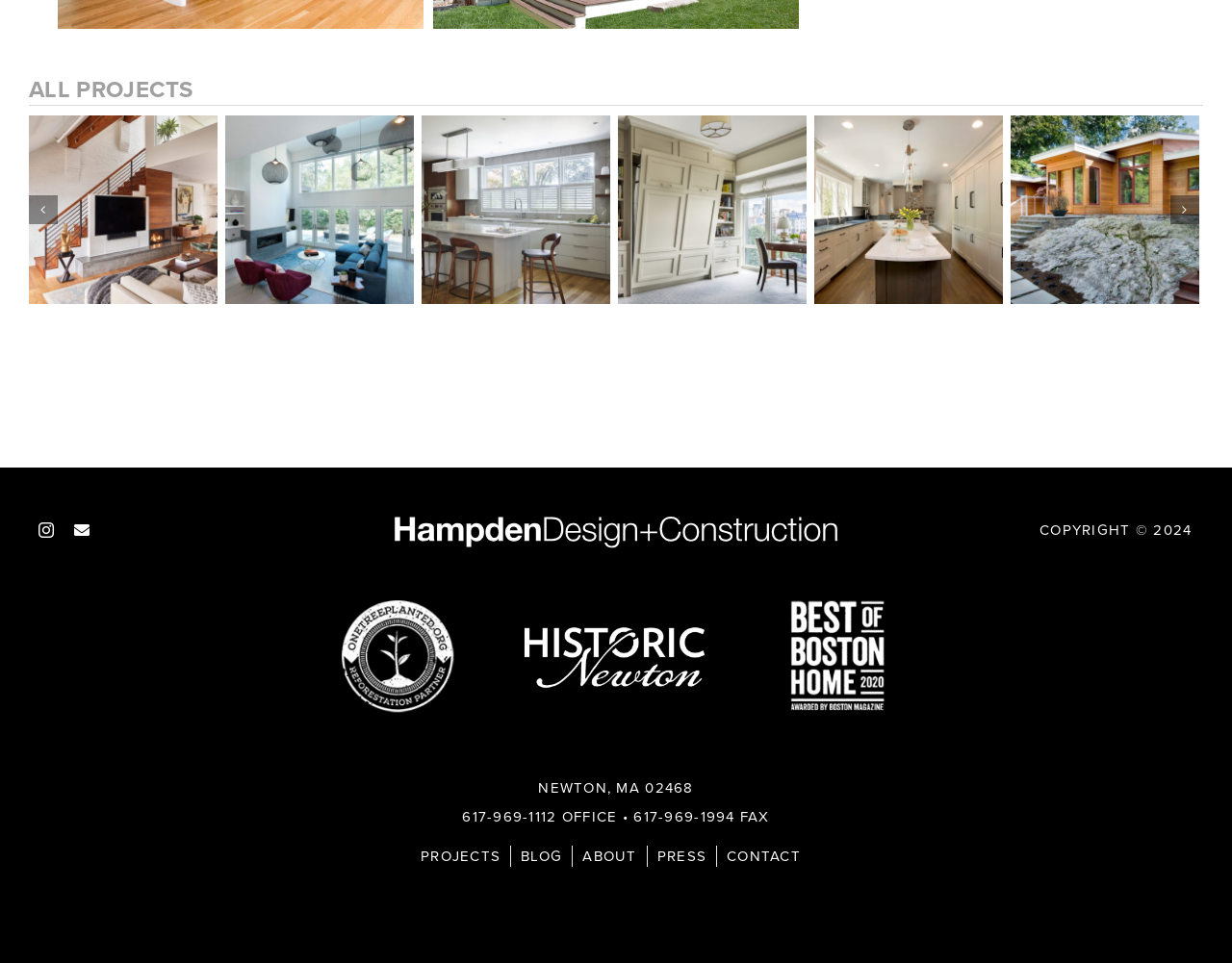Kindly determine the bounding box coordinates for the clickable area to achieve the given instruction: "Click on the 'Contact' link".

[0.06, 0.543, 0.074, 0.559]